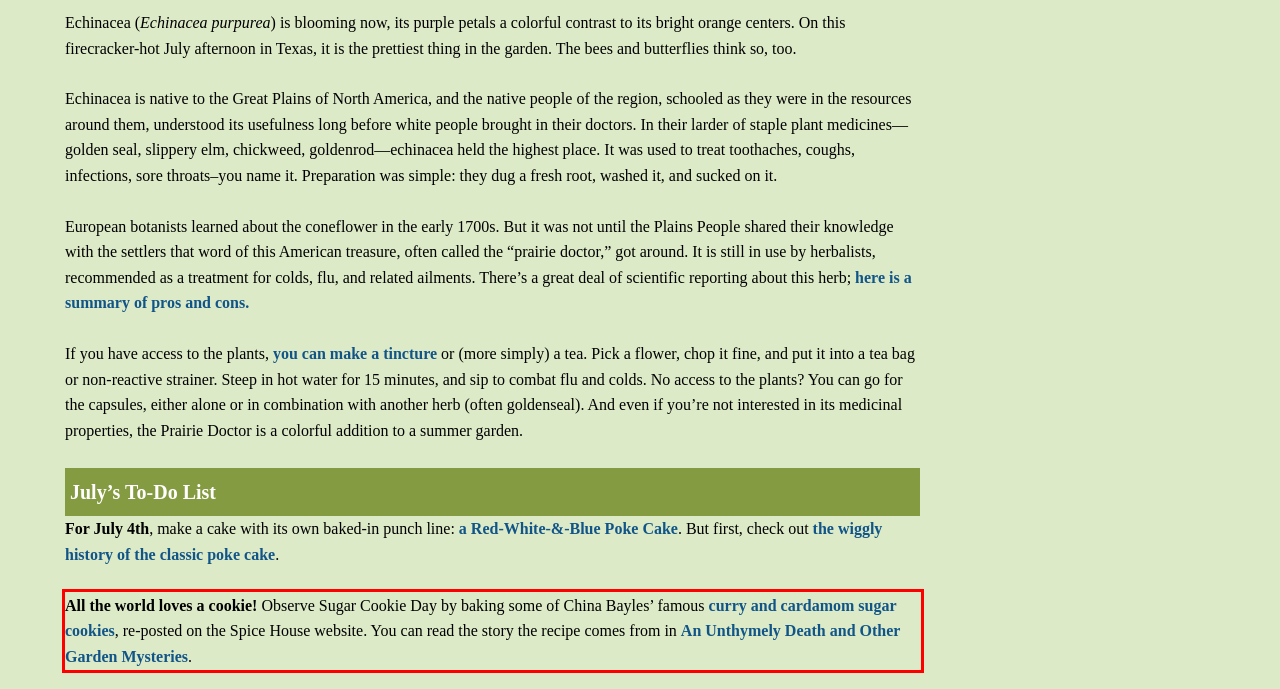You have a screenshot of a webpage with a red bounding box. Identify and extract the text content located inside the red bounding box.

All the world loves a cookie! Observe Sugar Cookie Day by baking some of China Bayles’ famous curry and cardamom sugar cookies, re-posted on the Spice House website. You can read the story the recipe comes from in An Unthymely Death and Other Garden Mysteries.